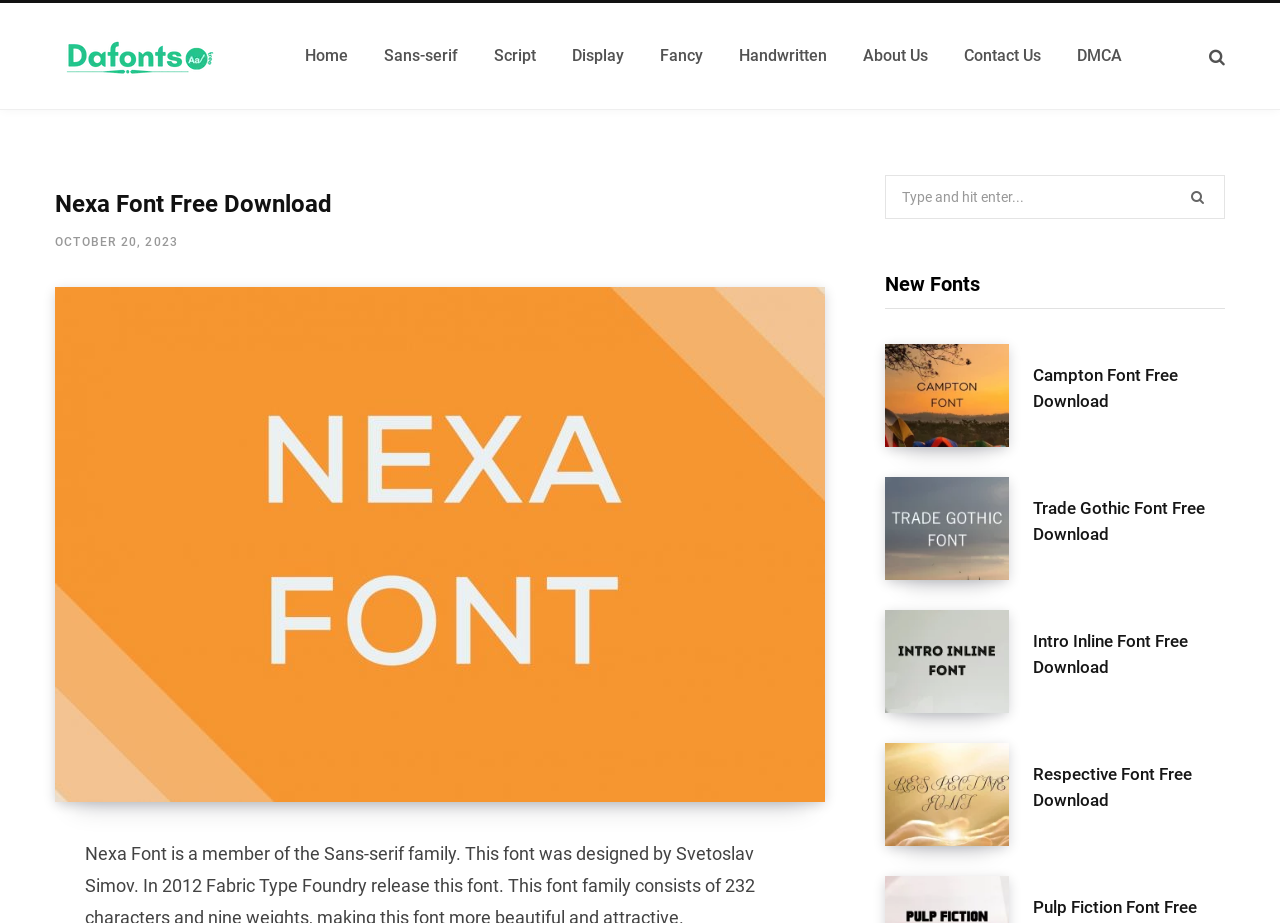How many font links are available on the webpage?
From the screenshot, provide a brief answer in one word or phrase.

6